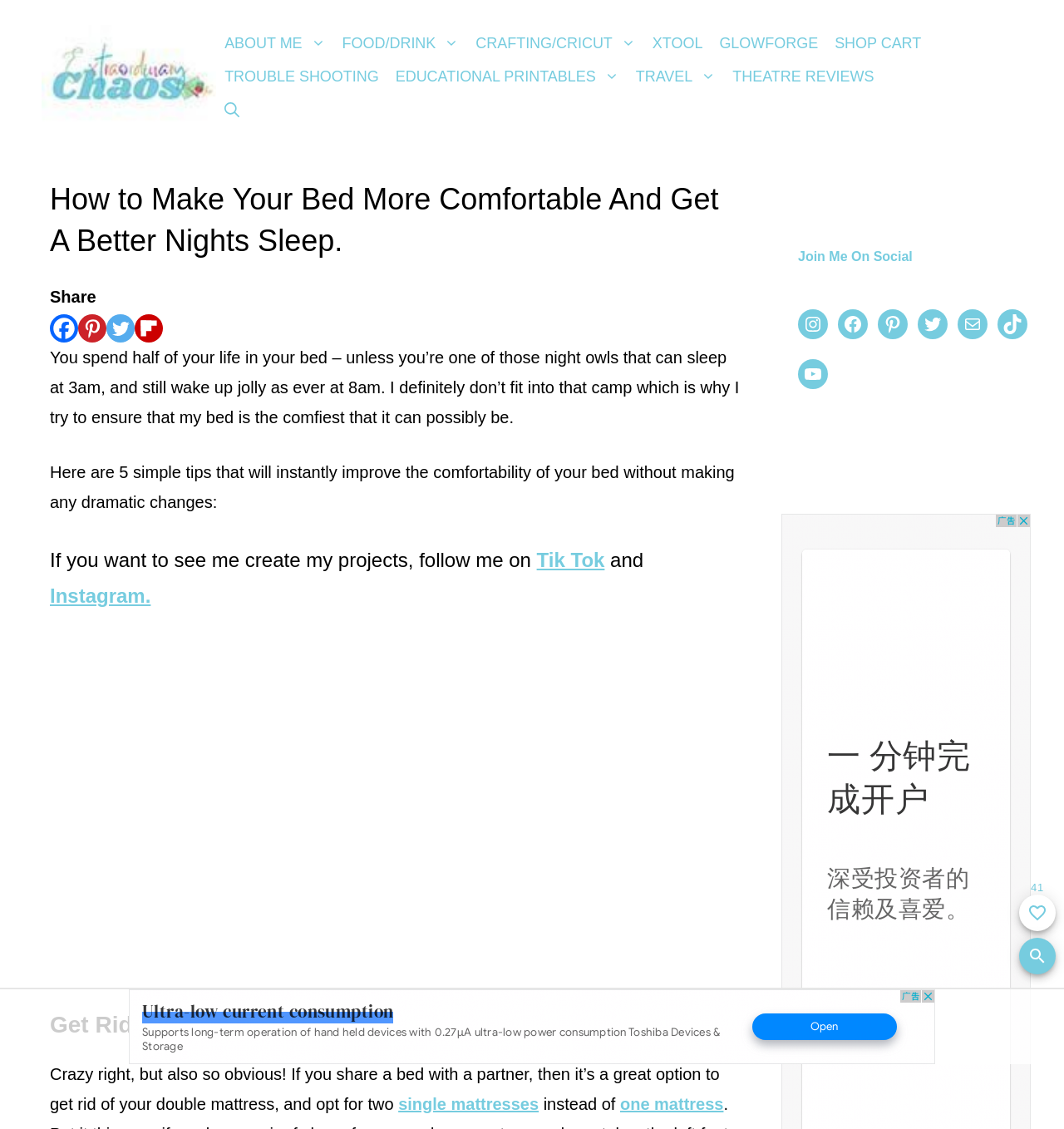Can you find and provide the main heading text of this webpage?

How to Make Your Bed More Comfortable And Get A Better Nights Sleep.